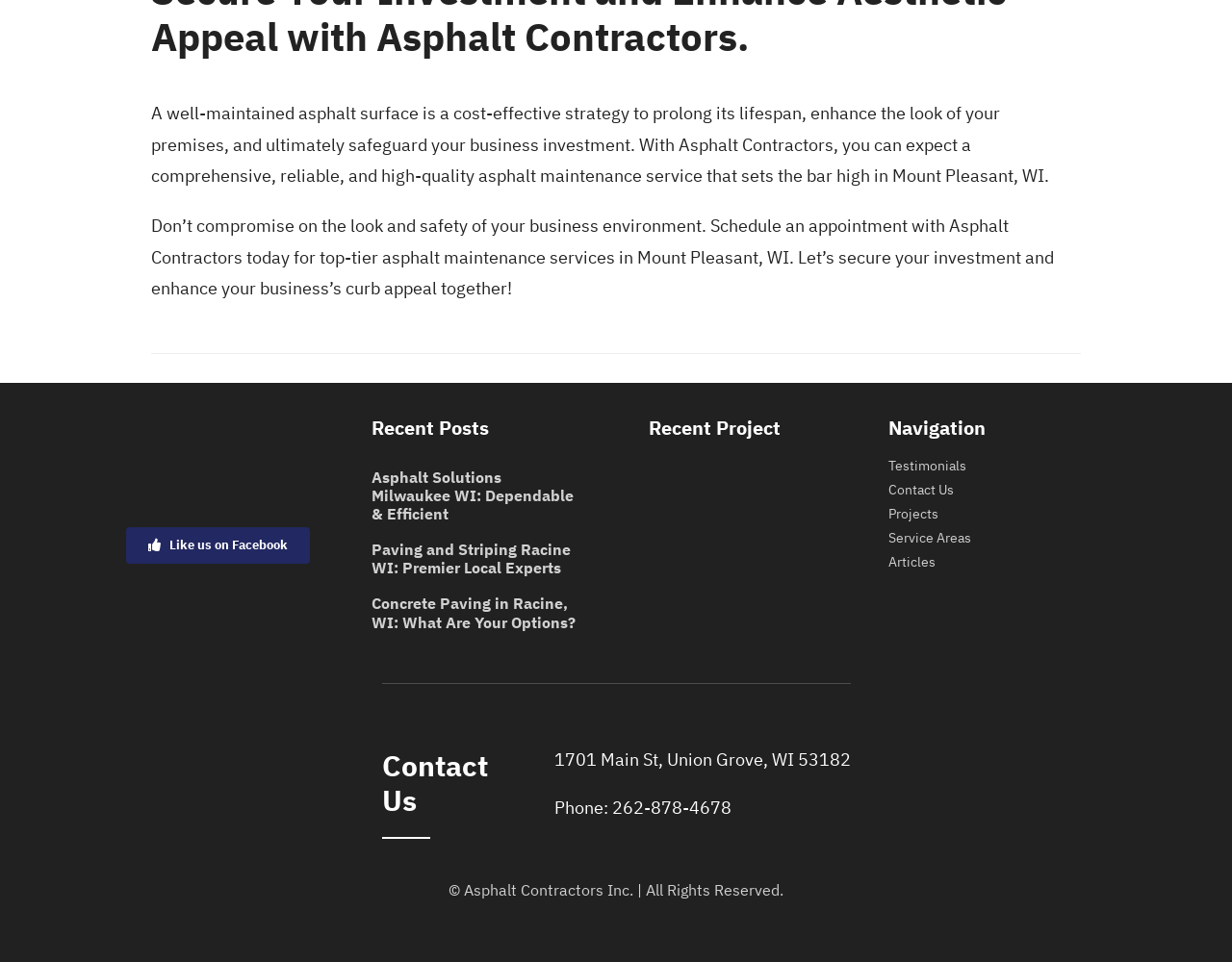Bounding box coordinates are specified in the format (top-left x, top-left y, bottom-right x, bottom-right y). All values are floating point numbers bounded between 0 and 1. Please provide the bounding box coordinate of the region this sentence describes: Kenosha Commercial Foundation Project

[0.442, 0.512, 0.472, 0.55]